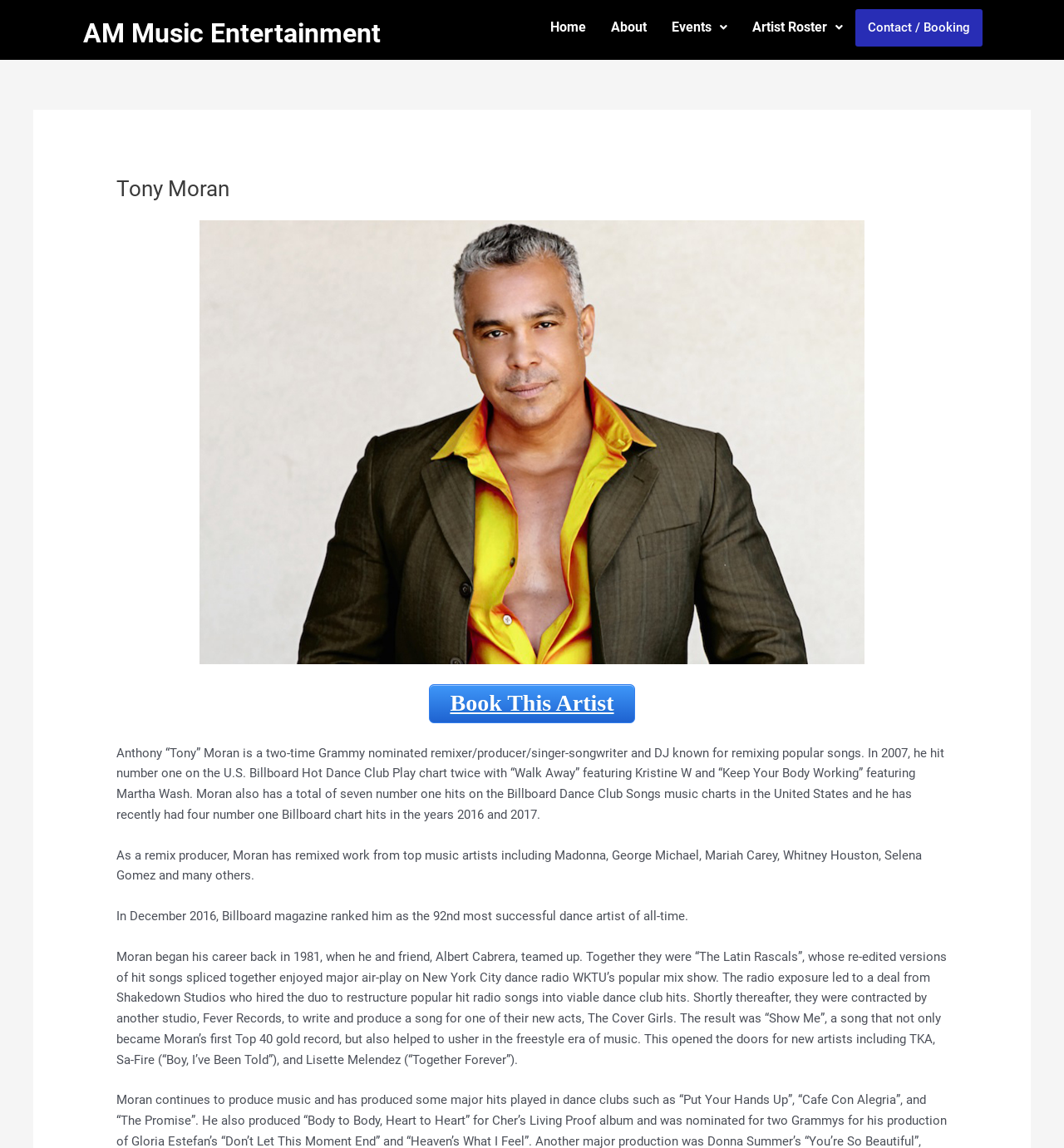How many number one hits does Tony Moran have on the Billboard Dance Club Songs chart?
With the help of the image, please provide a detailed response to the question.

I found the answer by reading the static text element that mentions Tony Moran having 'a total of seven number one hits on the Billboard Dance Club Songs music charts in the United States'.